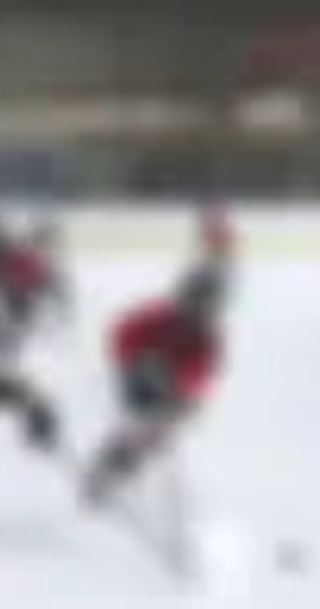Provide a brief response to the question using a single word or phrase: 
Is the player in a team setting?

Yes